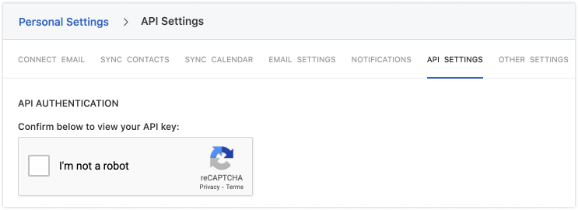What is the main focus of the 'API Settings' page?
Answer the question with as much detail as you can, using the image as a reference.

The main focus of the 'API Settings' page is on API Authentication, which requires the user to confirm their identity to view their API key, emphasizing the importance of security measures in accessing sensitive information.